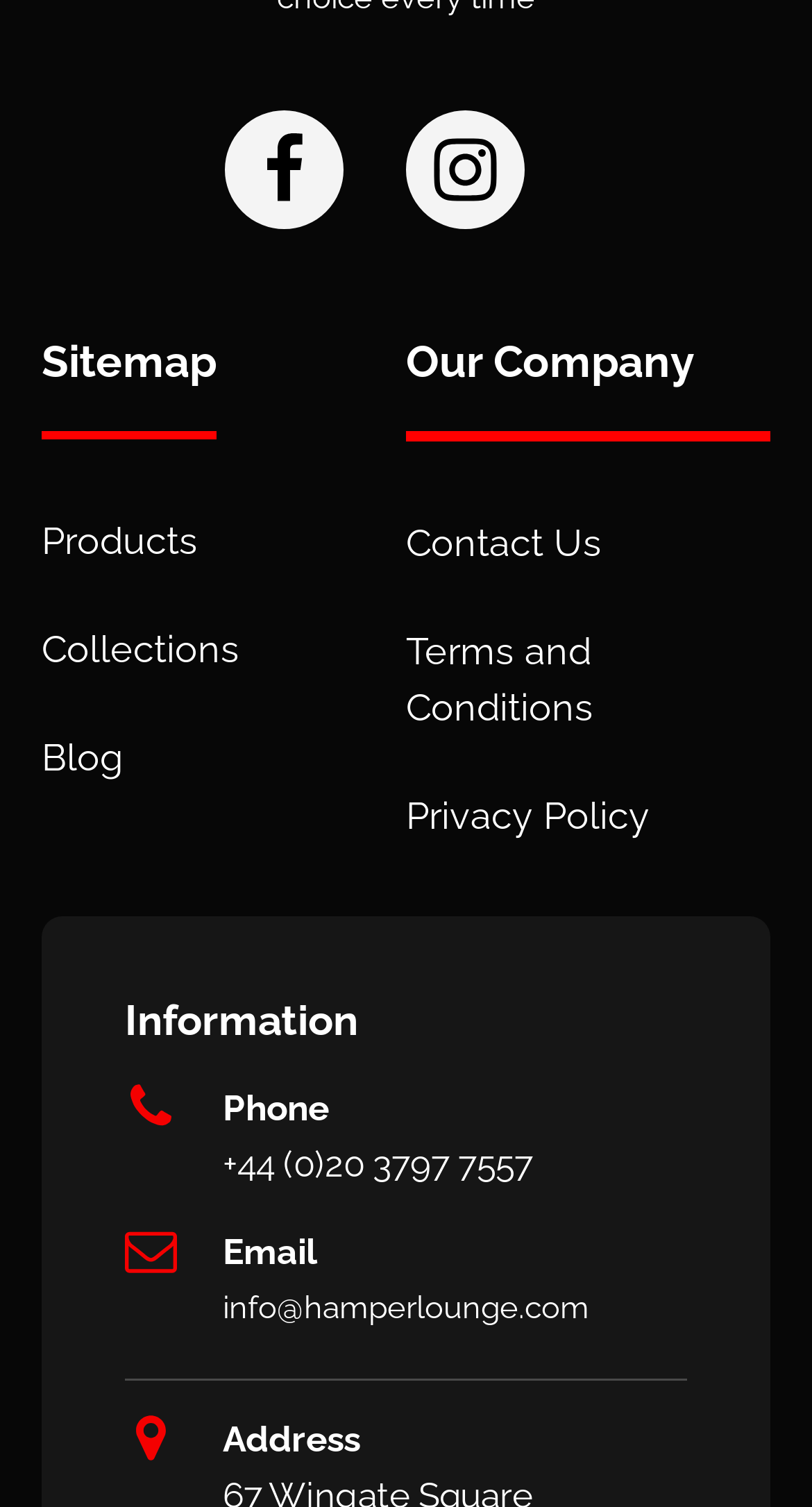Please locate the bounding box coordinates of the region I need to click to follow this instruction: "Click the Facebook link".

[0.277, 0.074, 0.5, 0.152]